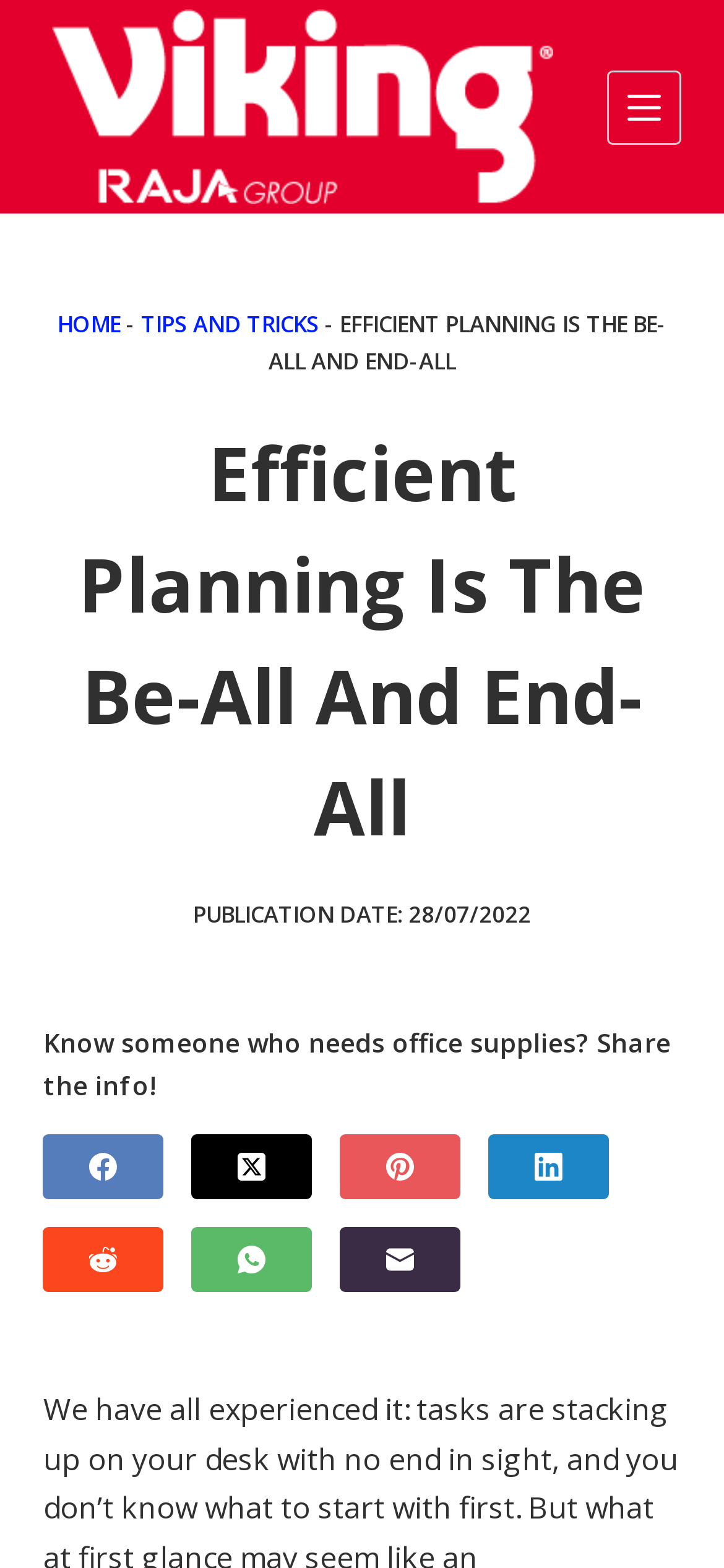Answer the following inquiry with a single word or phrase:
What is the text above the social media links?

Know someone who needs office supplies?